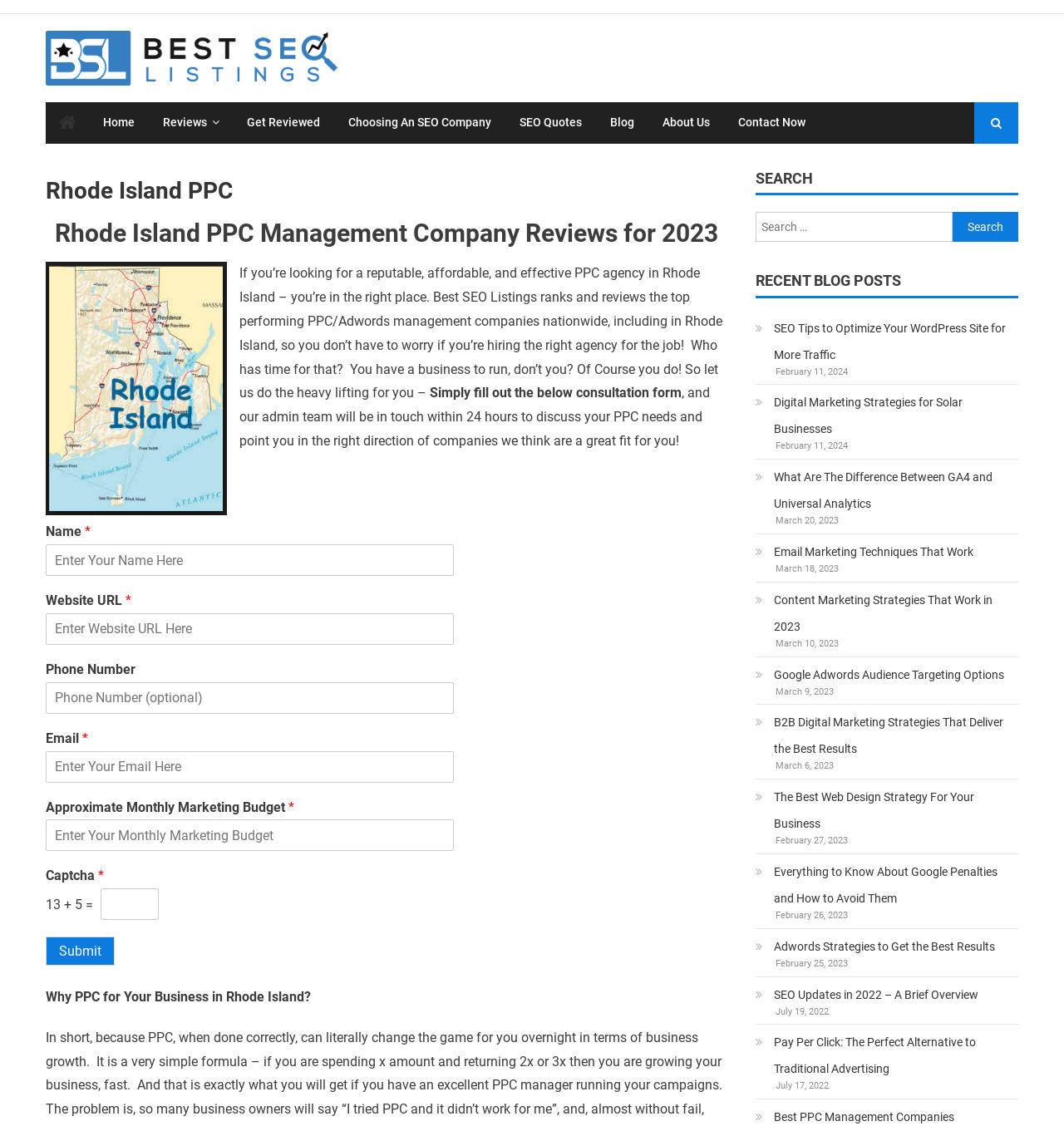What is the required information to fill out the consultation form?
Answer with a single word or phrase, using the screenshot for reference.

Name, website URL, phone number, email, and budget